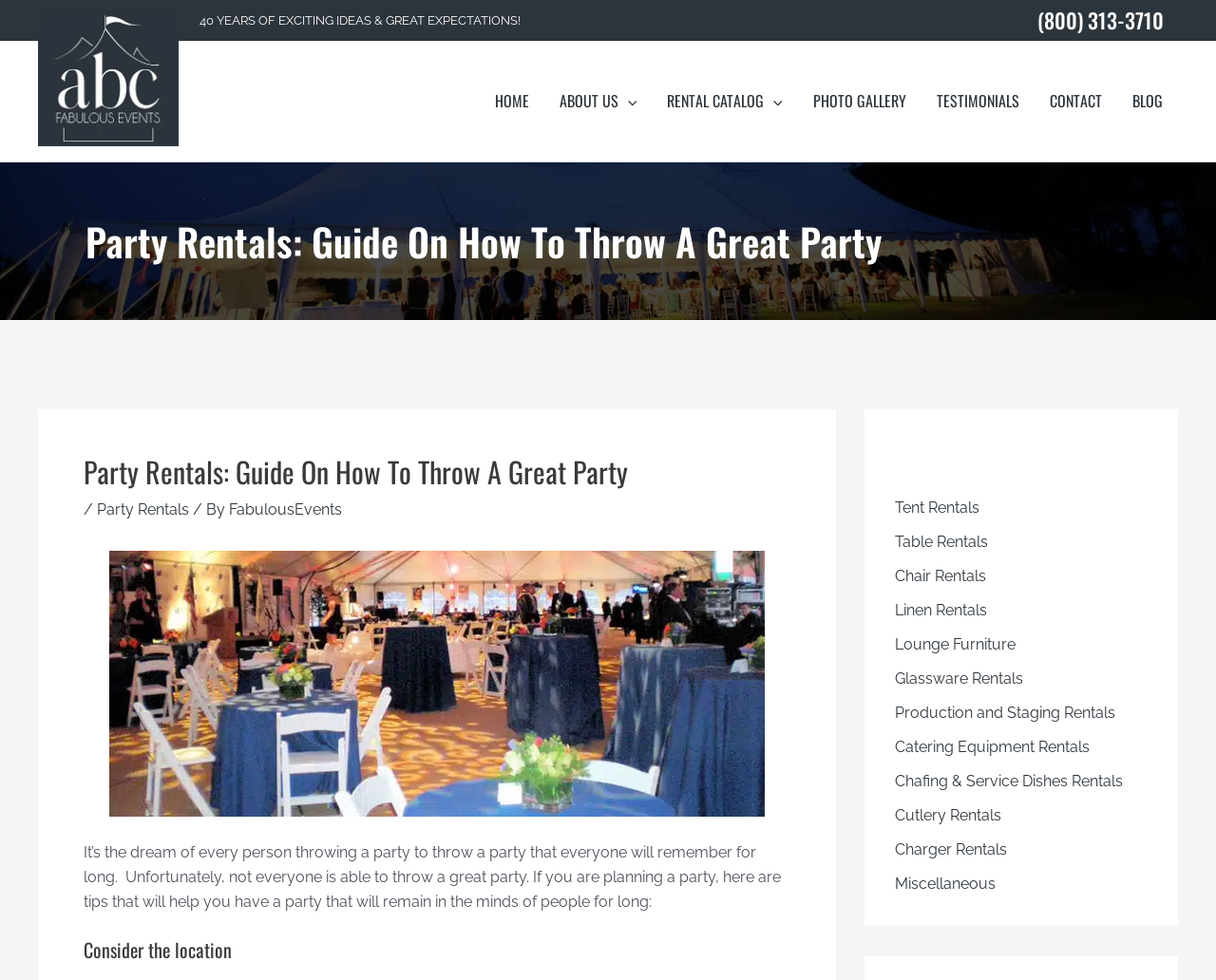Determine the bounding box coordinates of the section to be clicked to follow the instruction: "Contact us". The coordinates should be given as four float numbers between 0 and 1, formatted as [left, top, right, bottom].

None